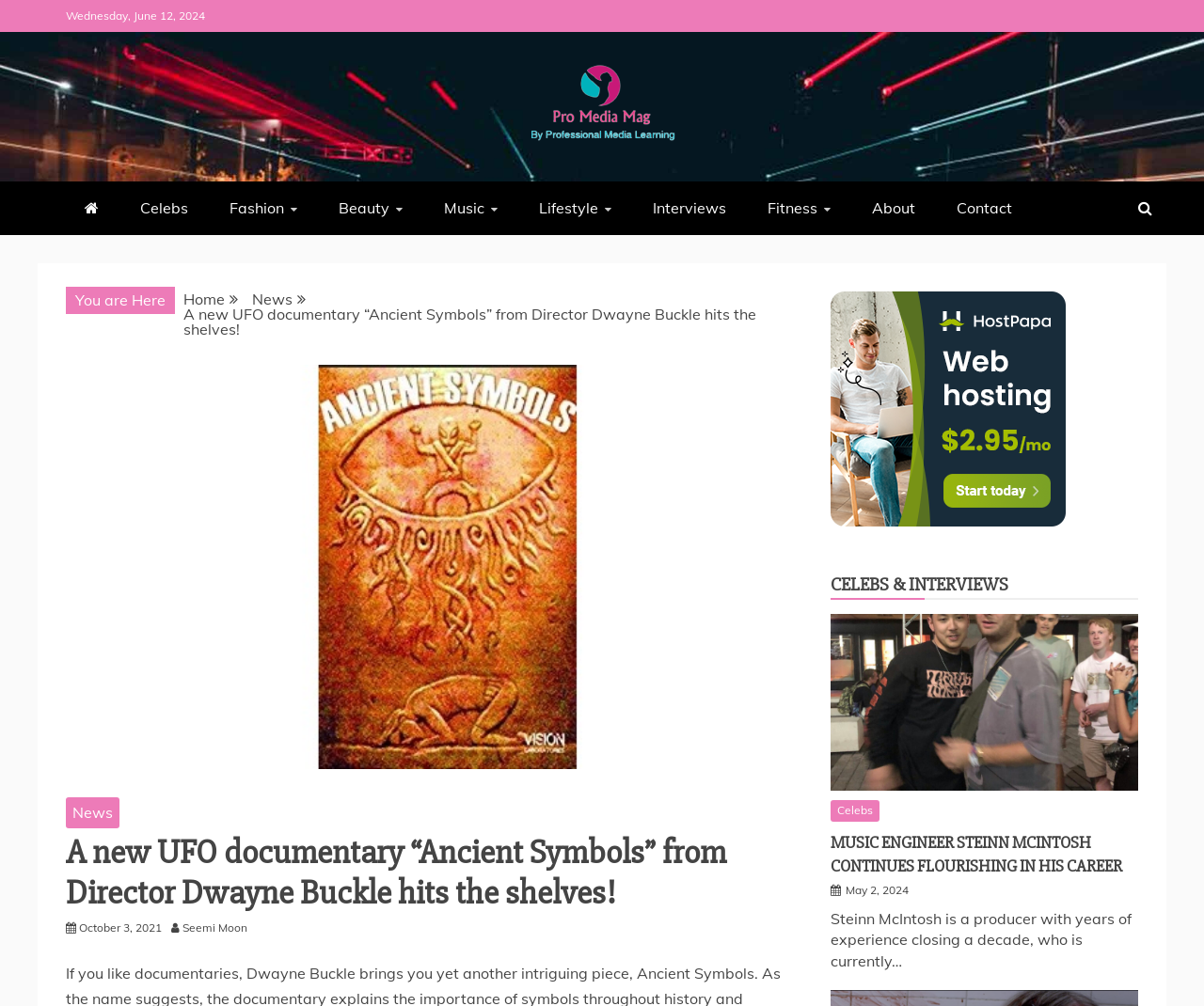Find the bounding box coordinates of the area that needs to be clicked in order to achieve the following instruction: "Click on the 'Celebs' link". The coordinates should be specified as four float numbers between 0 and 1, i.e., [left, top, right, bottom].

[0.101, 0.18, 0.172, 0.233]